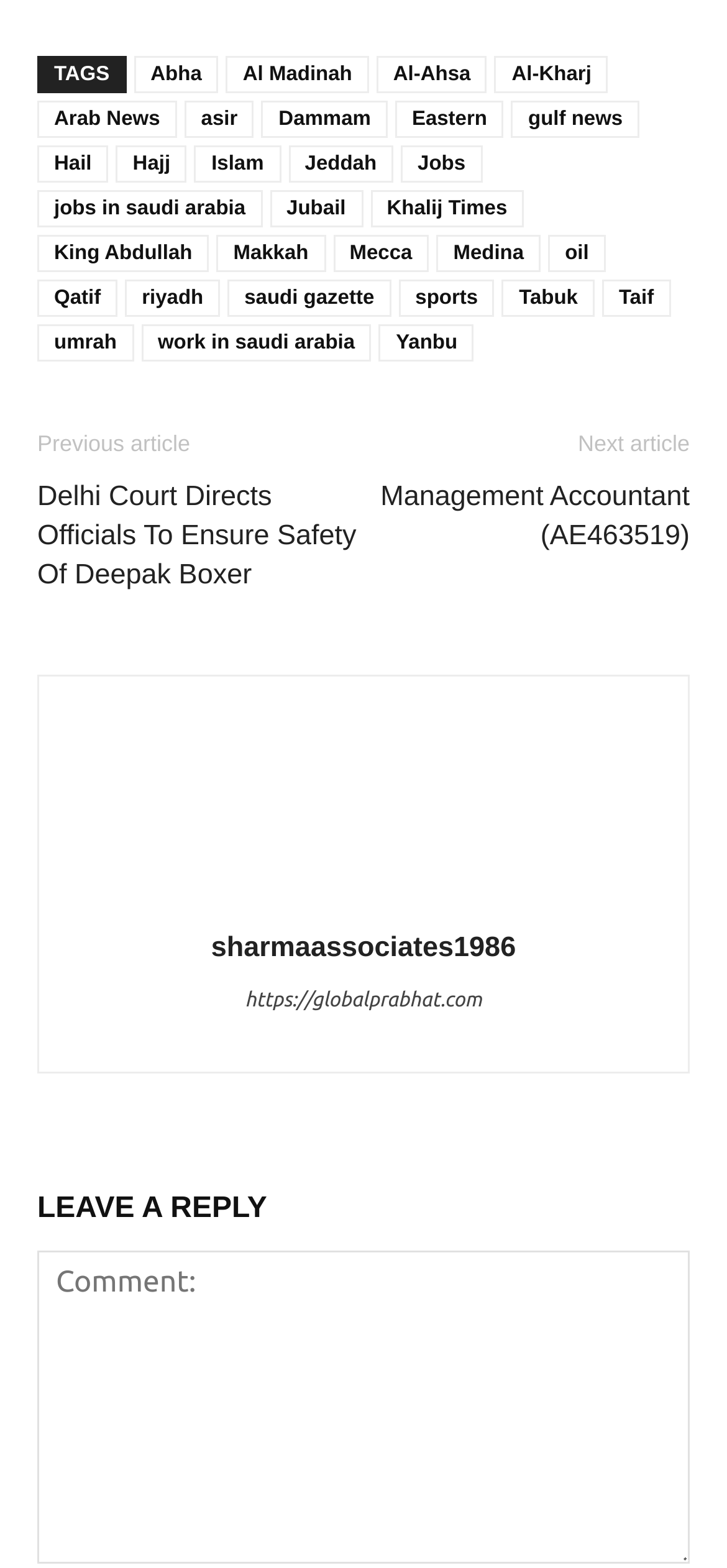What is the category of the article 'Delhi Court Directs Officials To Ensure Safety Of Deepak Boxer'?
Refer to the image and give a detailed answer to the query.

The article 'Delhi Court Directs Officials To Ensure Safety Of Deepak Boxer' is a news article, which can be inferred from its content and the fact that it is listed alongside other news-related links.